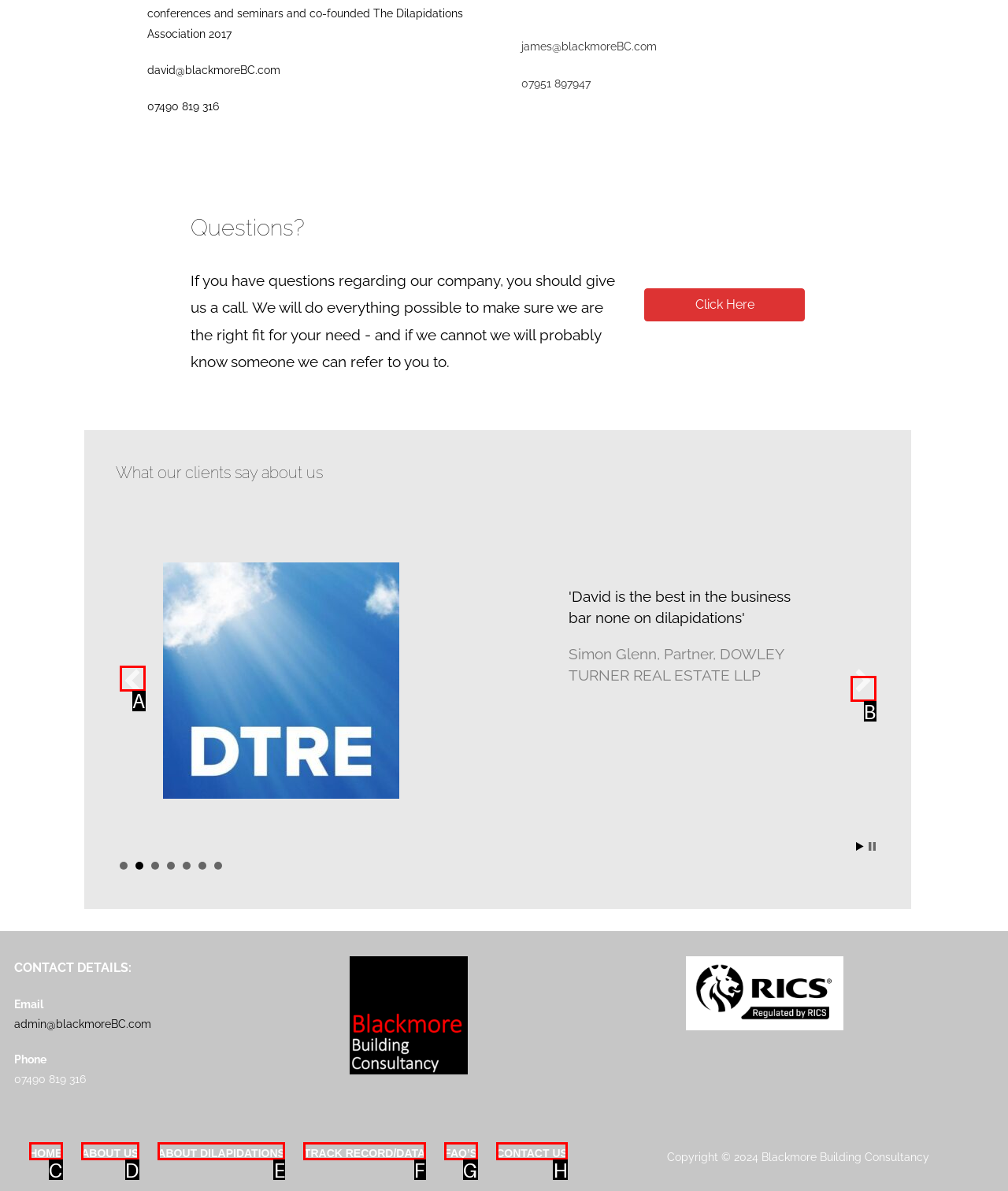To complete the instruction: Click 'next', which HTML element should be clicked?
Respond with the option's letter from the provided choices.

B